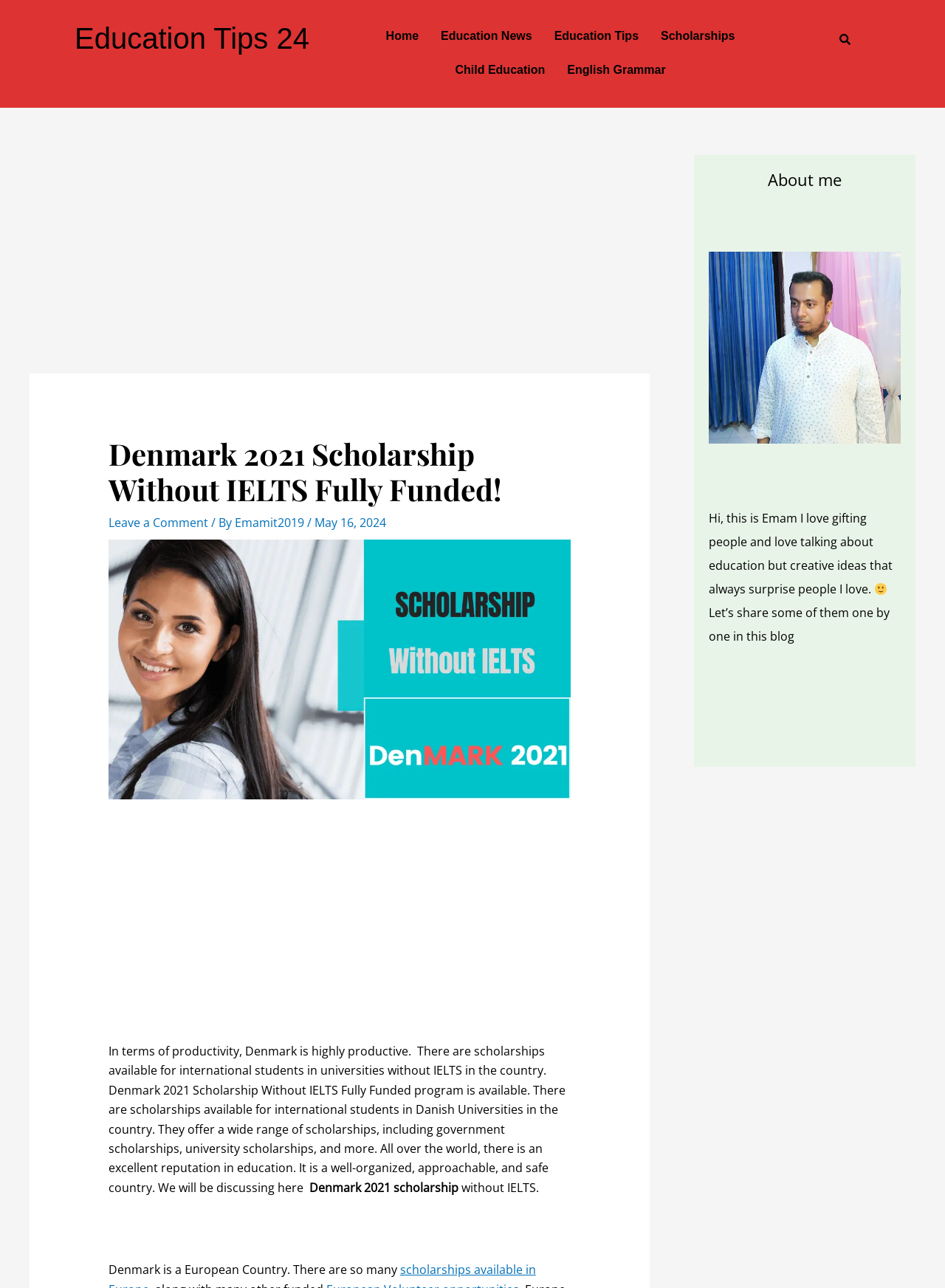Identify the bounding box of the UI element that matches this description: "English Grammar".

[0.588, 0.041, 0.716, 0.068]